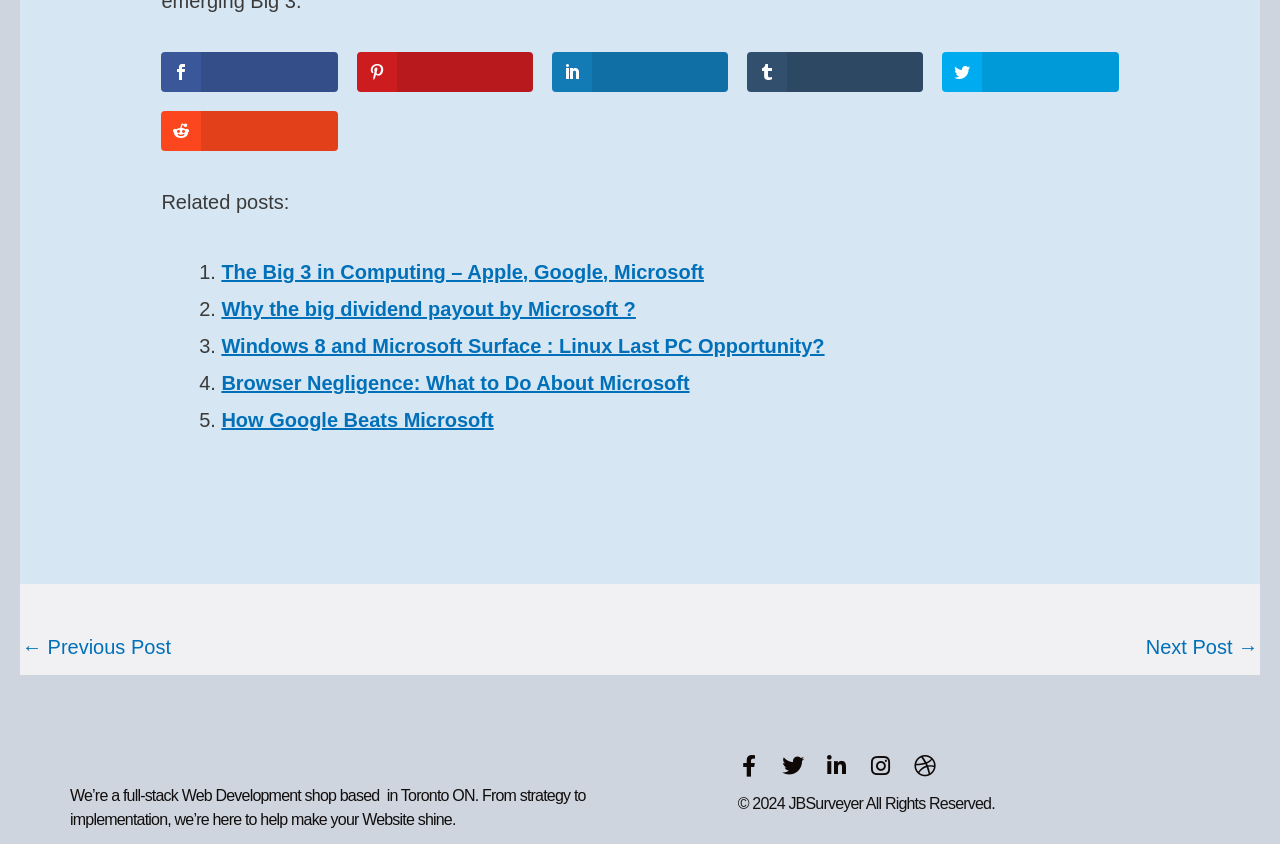How many related posts are listed?
Based on the content of the image, thoroughly explain and answer the question.

I counted the number of links listed under 'Related posts:' and found that there are 5 links, each with a list marker (1., 2., 3., 4., 5.) and a corresponding link title.